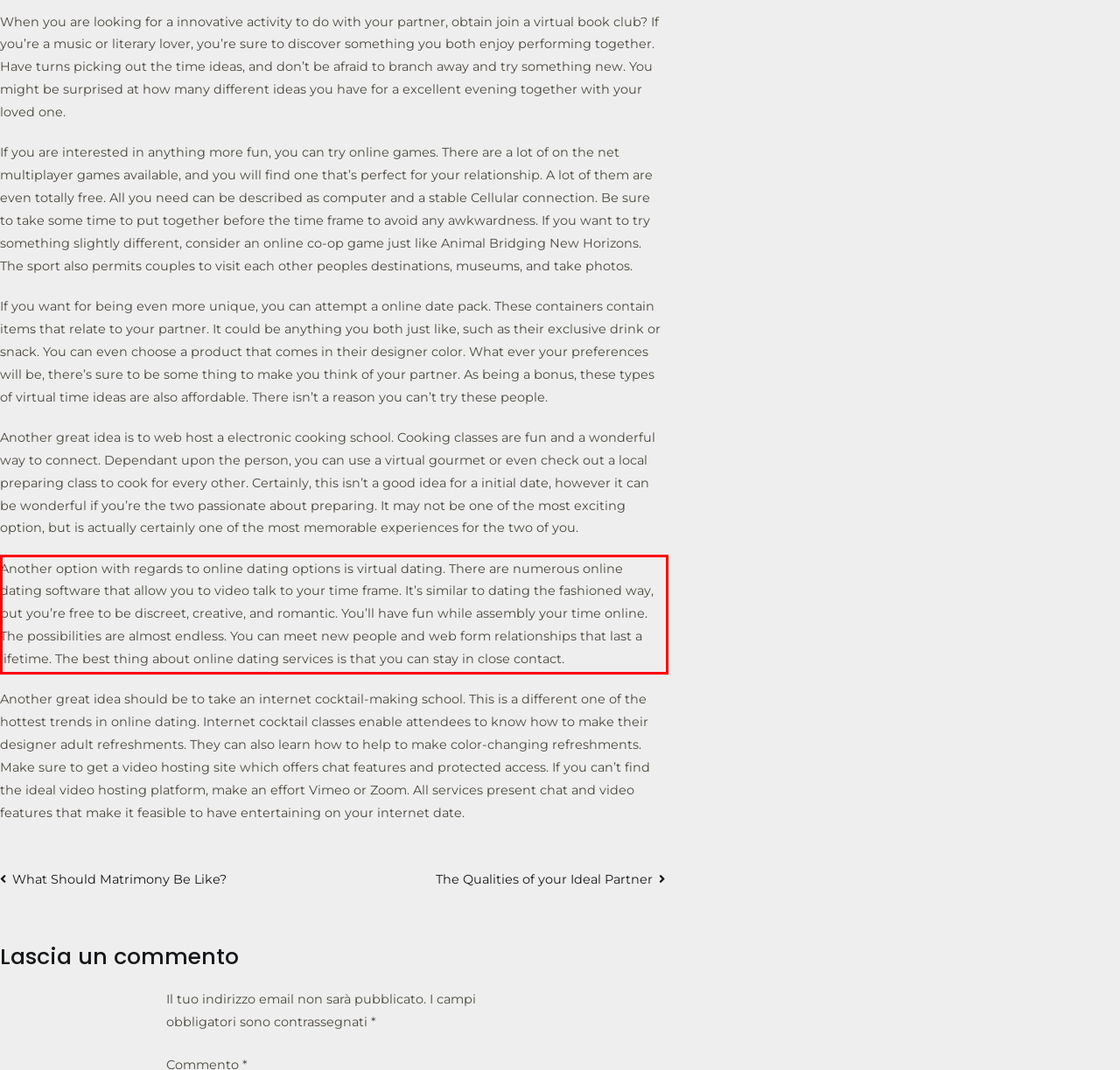You are given a screenshot with a red rectangle. Identify and extract the text within this red bounding box using OCR.

Another option with regards to online dating options is virtual dating. There are numerous online dating software that allow you to video talk to your time frame. It’s similar to dating the fashioned way, but you’re free to be discreet, creative, and romantic. You’ll have fun while assembly your time online. The possibilities are almost endless. You can meet new people and web form relationships that last a lifetime. The best thing about online dating services is that you can stay in close contact.